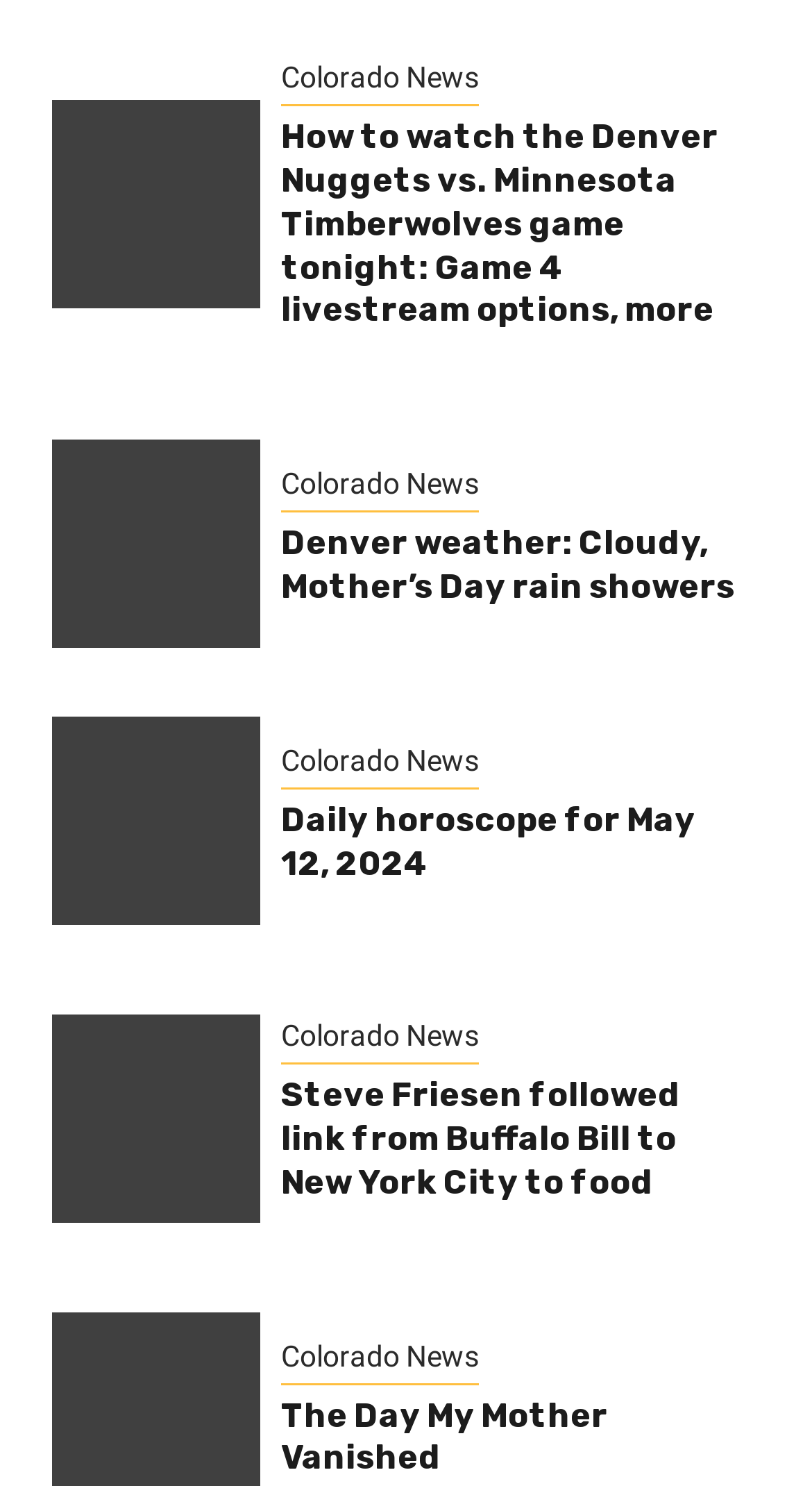Using the webpage screenshot, find the UI element described by The Day My Mother Vanished. Provide the bounding box coordinates in the format (top-left x, top-left y, bottom-right x, bottom-right y), ensuring all values are floating point numbers between 0 and 1.

[0.346, 0.939, 0.749, 0.995]